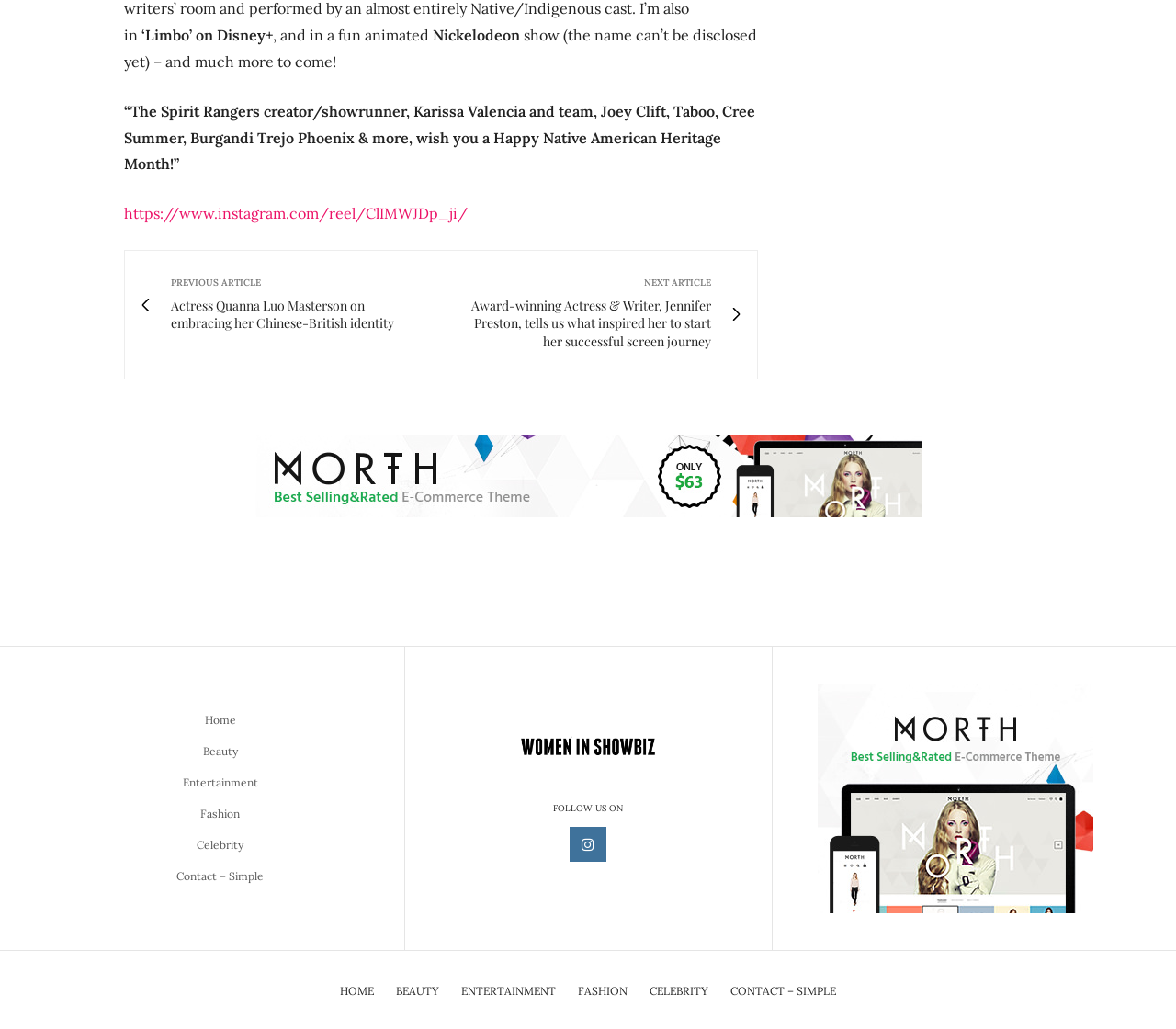What is the category of the article on the left?
Using the details shown in the screenshot, provide a comprehensive answer to the question.

I inferred this by looking at the links on the left side of the webpage, which include 'Actress Quanna Luo Masterson on embracing her Chinese-British identity' and 'Award-winning Actress & Writer, Jennifer Preston, tells us what inspired her to start her successful screen journey'. These article titles suggest that the category is related to entertainment.